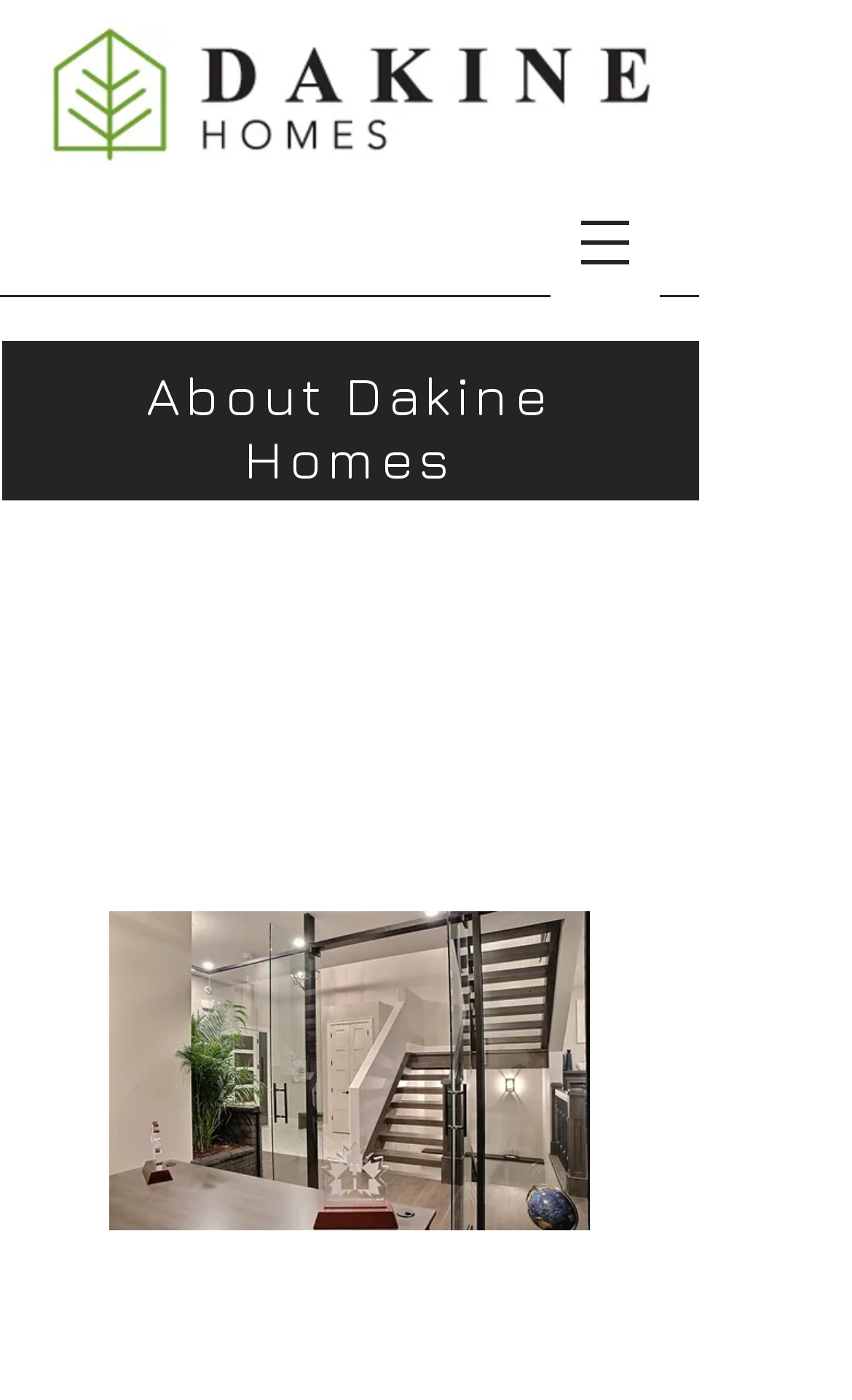Determine the bounding box coordinates of the UI element described below. Use the format (top-left x, top-left y, bottom-right x, bottom-right y) with floating point numbers between 0 and 1: aria-label="Open navigation menu"

[0.646, 0.134, 0.774, 0.212]